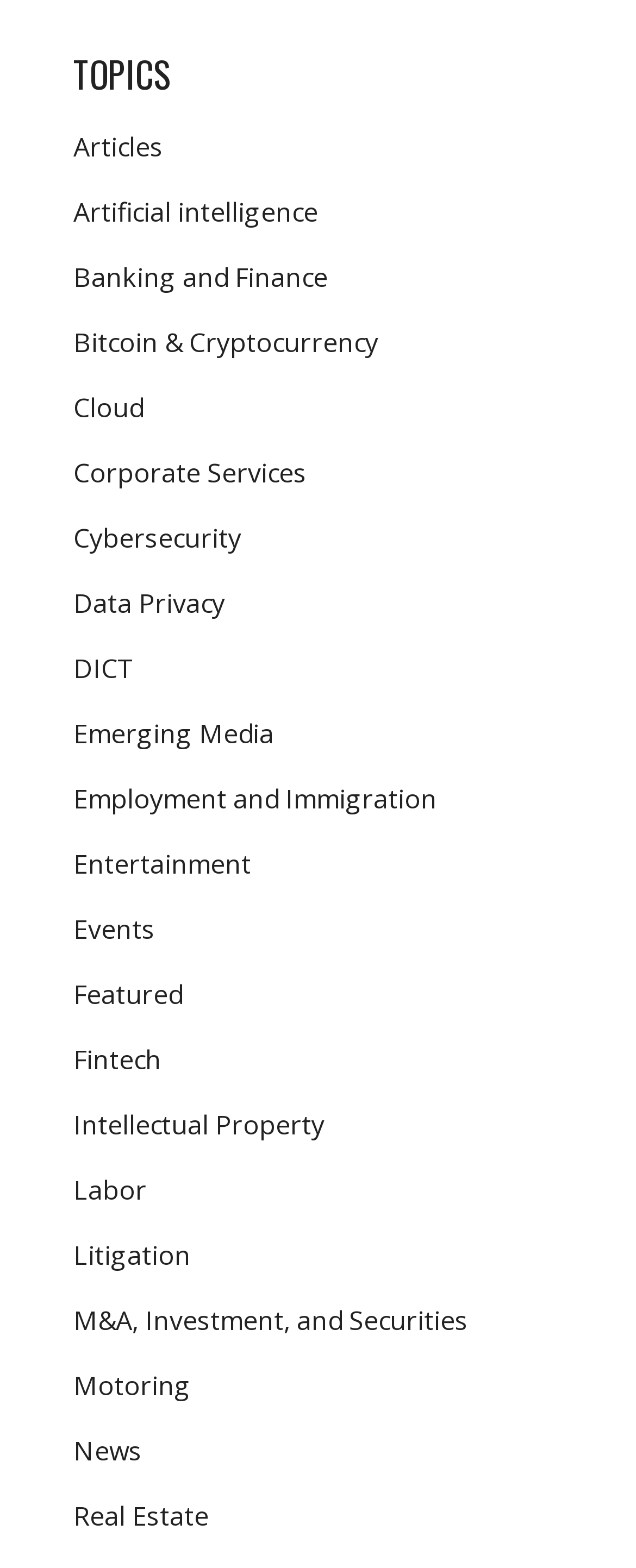What is the first topic listed?
Using the image as a reference, answer the question in detail.

The first topic listed is 'Articles' which is a link element located at the top of the webpage with a bounding box of [0.115, 0.082, 0.256, 0.105].